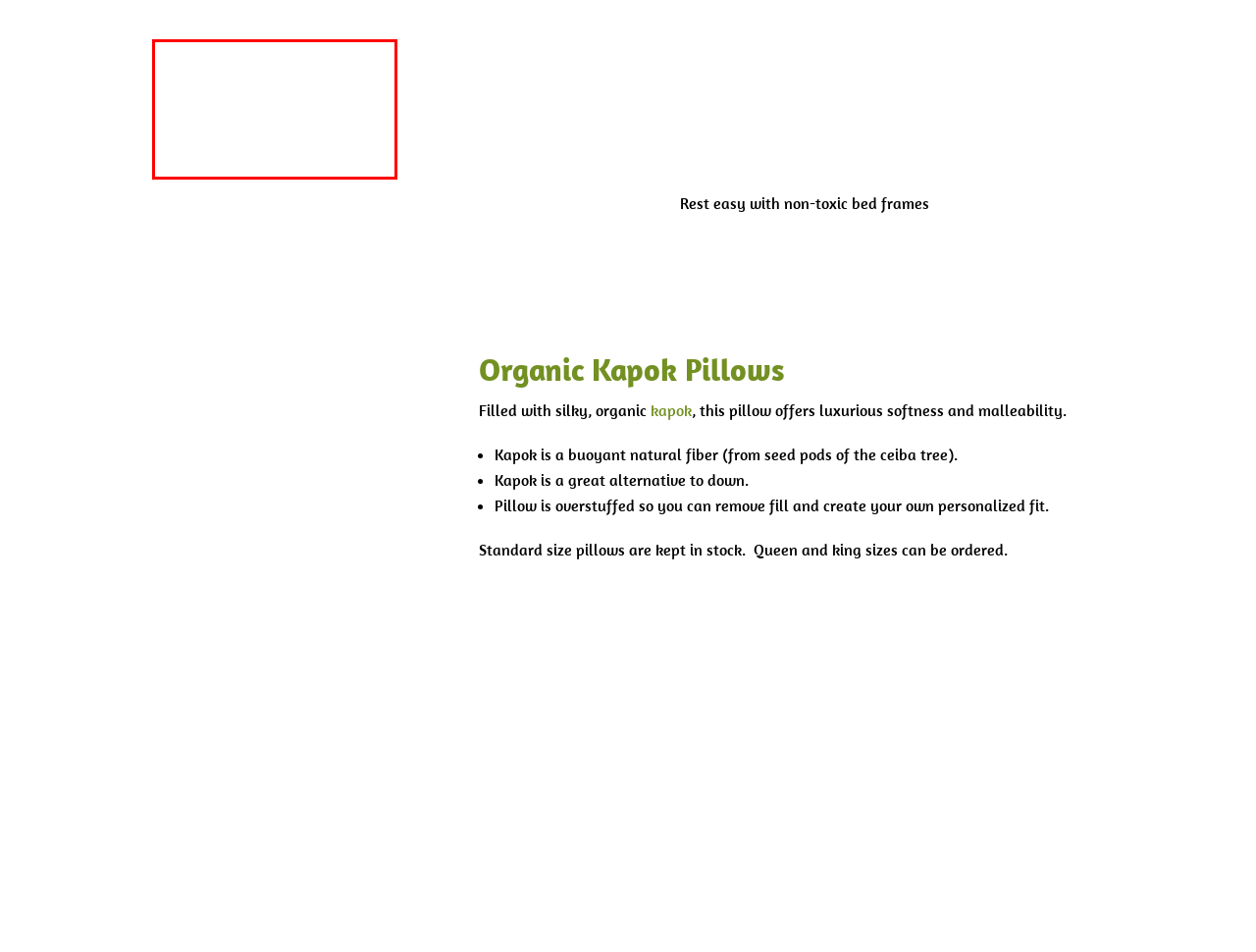Please extract the text content from the UI element enclosed by the red rectangle in the screenshot.

I feel better when I wake up then I felt when I went to sleep. With my personal history of back problems and injuries, this is a new experience.